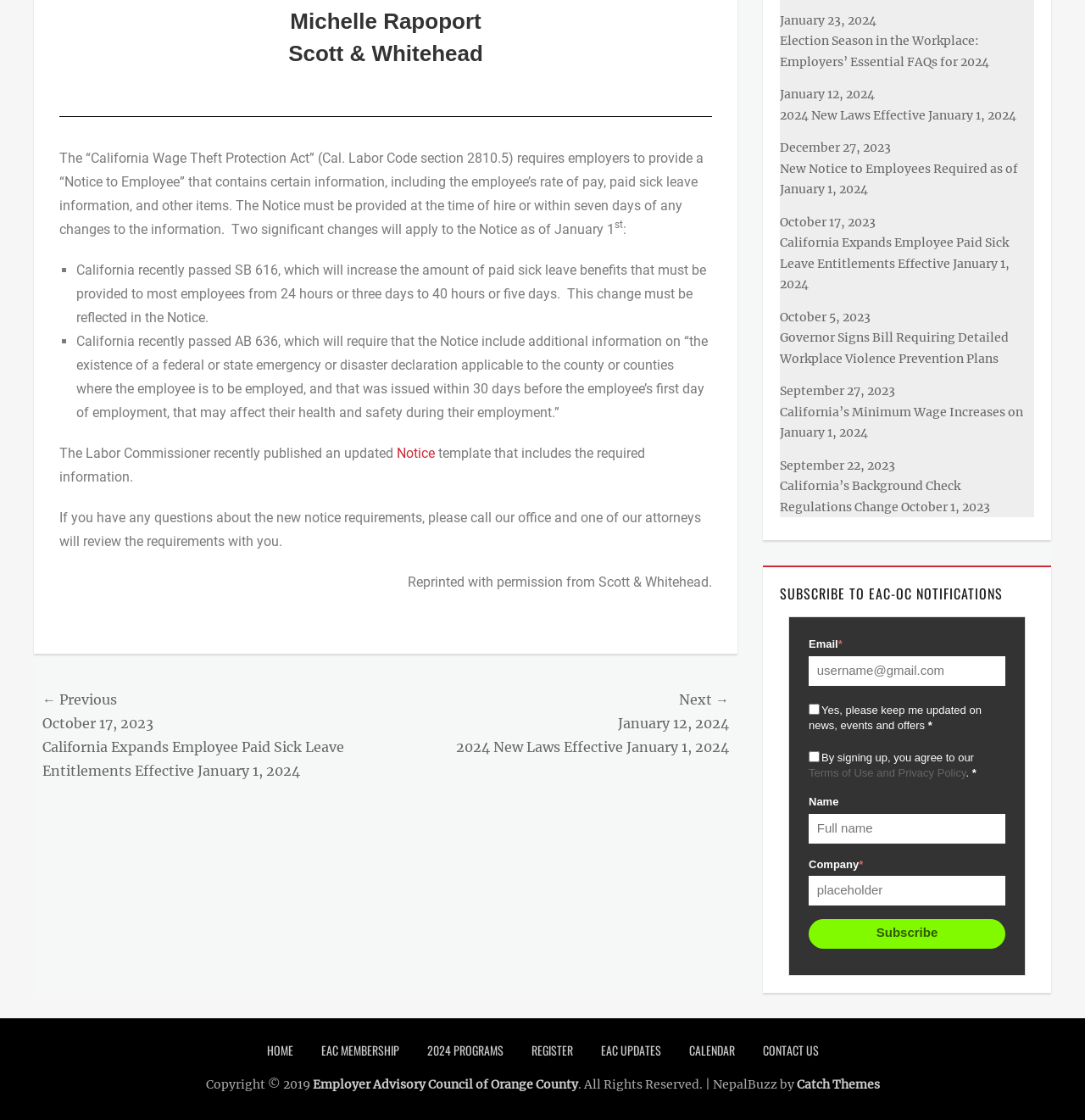Answer the following inquiry with a single word or phrase:
How many hours of paid sick leave must be provided to most employees?

40 hours